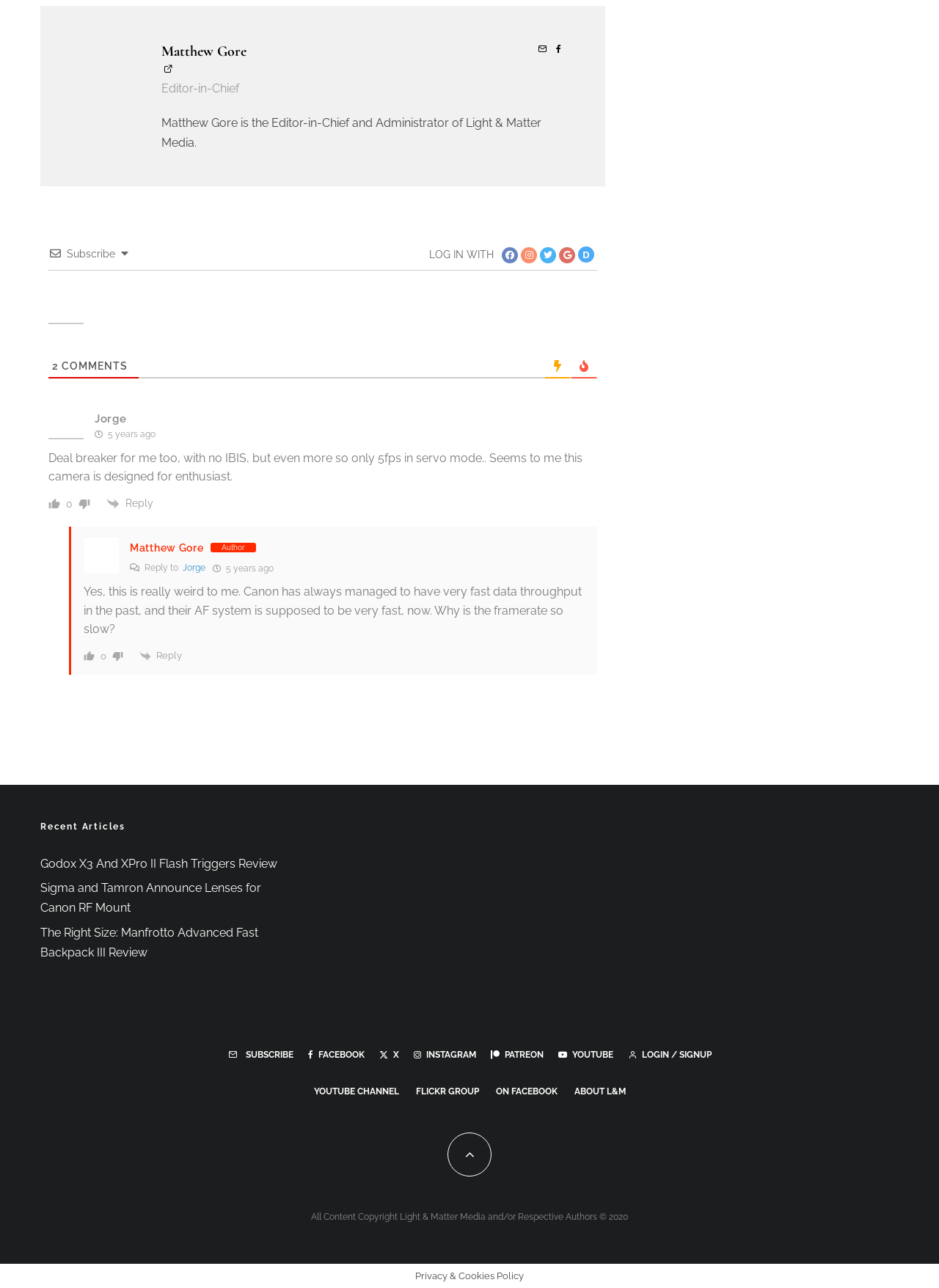Please determine the bounding box coordinates of the section I need to click to accomplish this instruction: "Click the Subscribe button".

[0.071, 0.192, 0.123, 0.201]